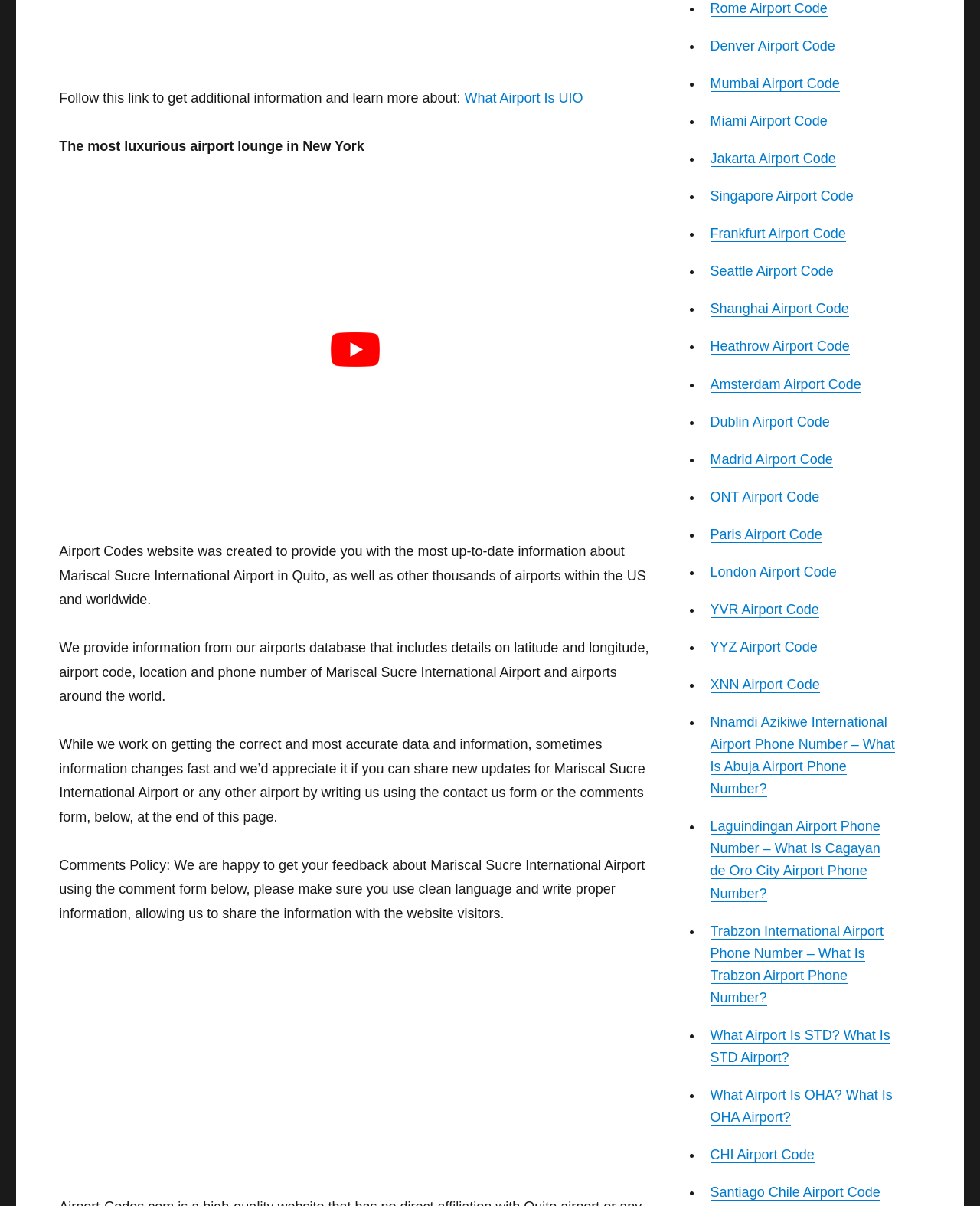With reference to the image, please provide a detailed answer to the following question: What information does the Airport Codes website provide?

The answer can be found in the StaticText element with the text 'We provide information from our airports database that includes details on latitude and longitude, airport code, location and phone number of Mariscal Sucre International Airport and airports around the world.' which is located in the middle of the webpage.